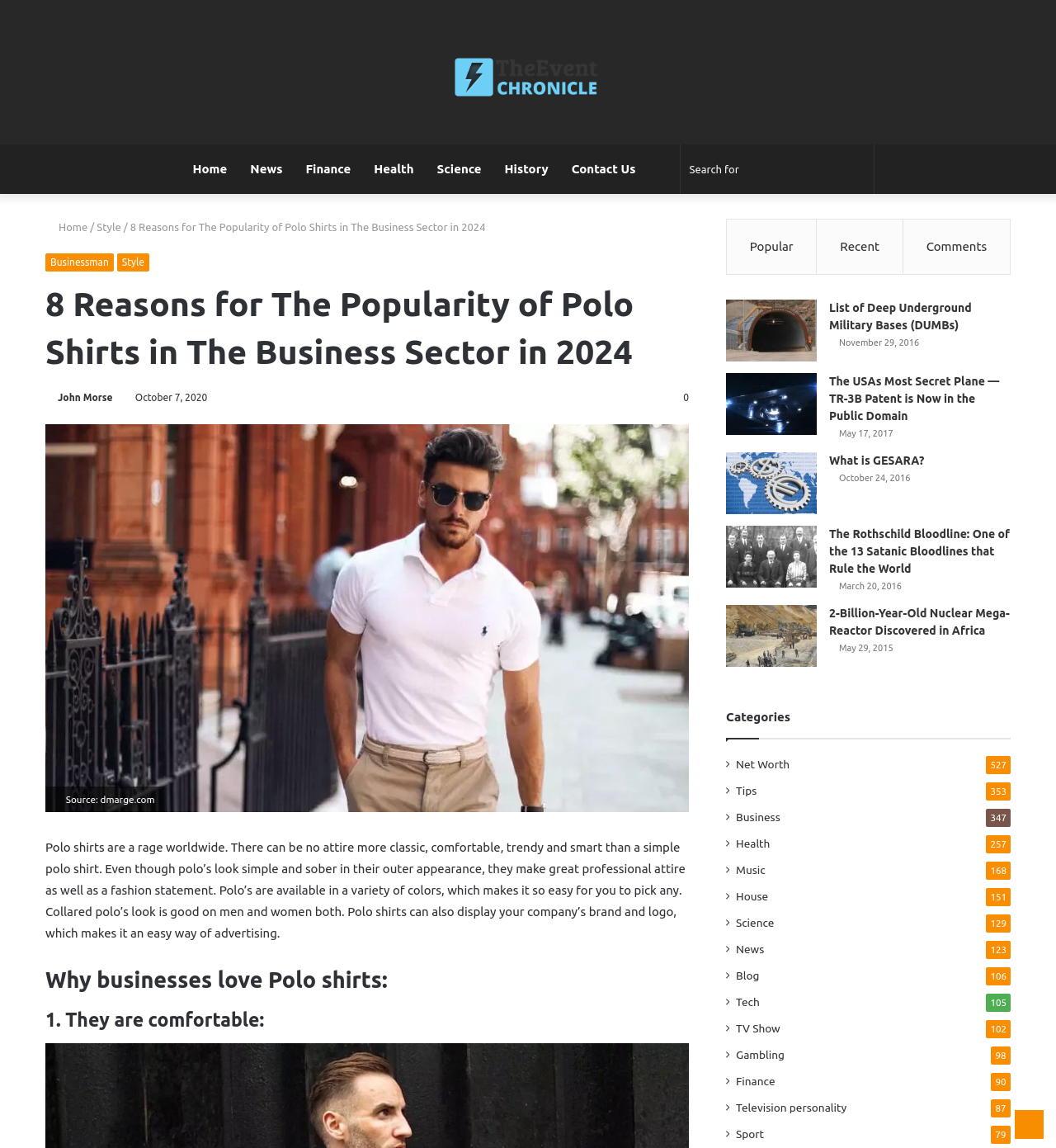Please locate the bounding box coordinates for the element that should be clicked to achieve the following instruction: "Search for something". Ensure the coordinates are given as four float numbers between 0 and 1, i.e., [left, top, right, bottom].

[0.645, 0.126, 0.828, 0.169]